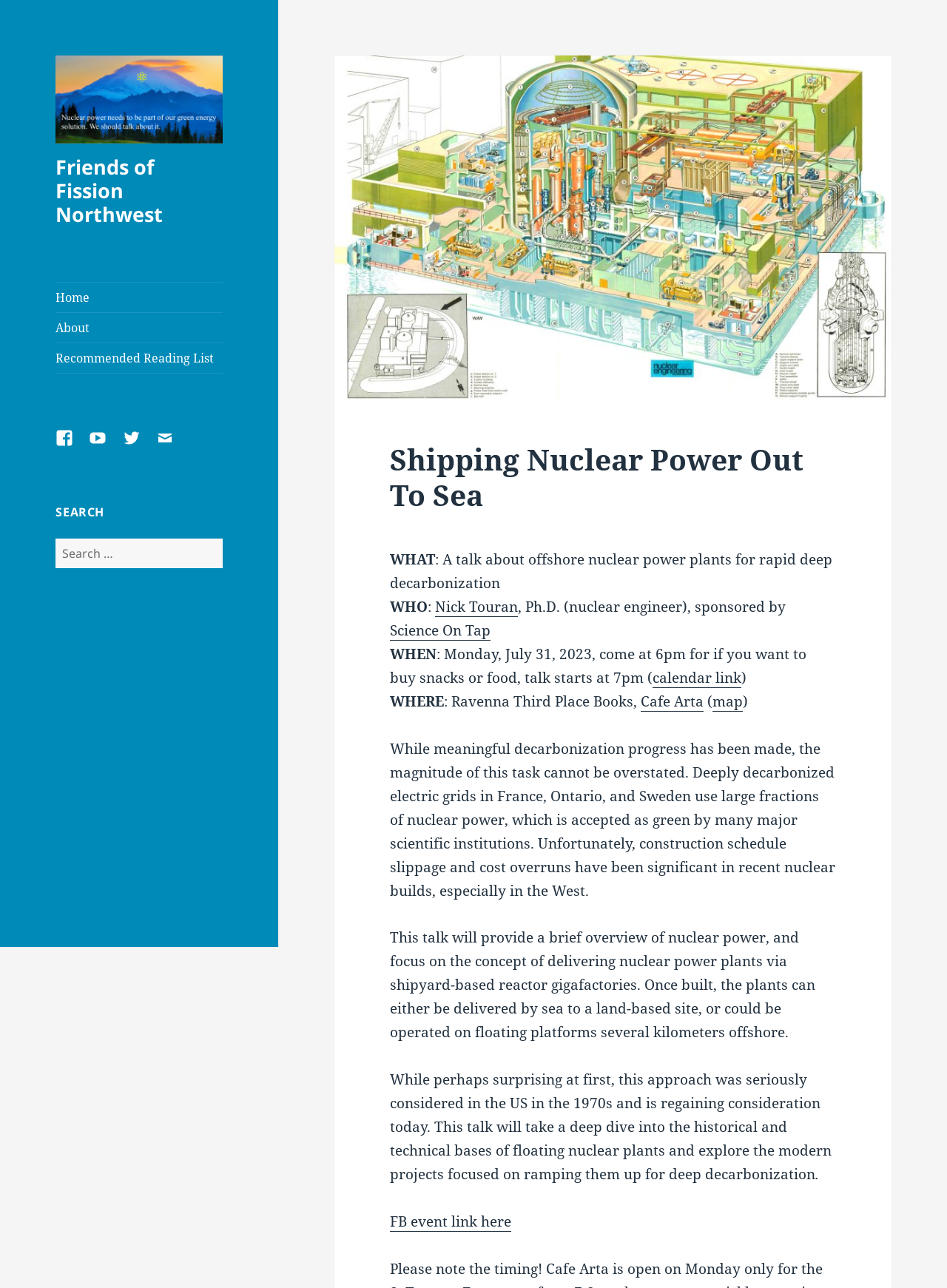Kindly determine the bounding box coordinates for the area that needs to be clicked to execute this instruction: "Click on the Home link".

[0.059, 0.219, 0.235, 0.242]